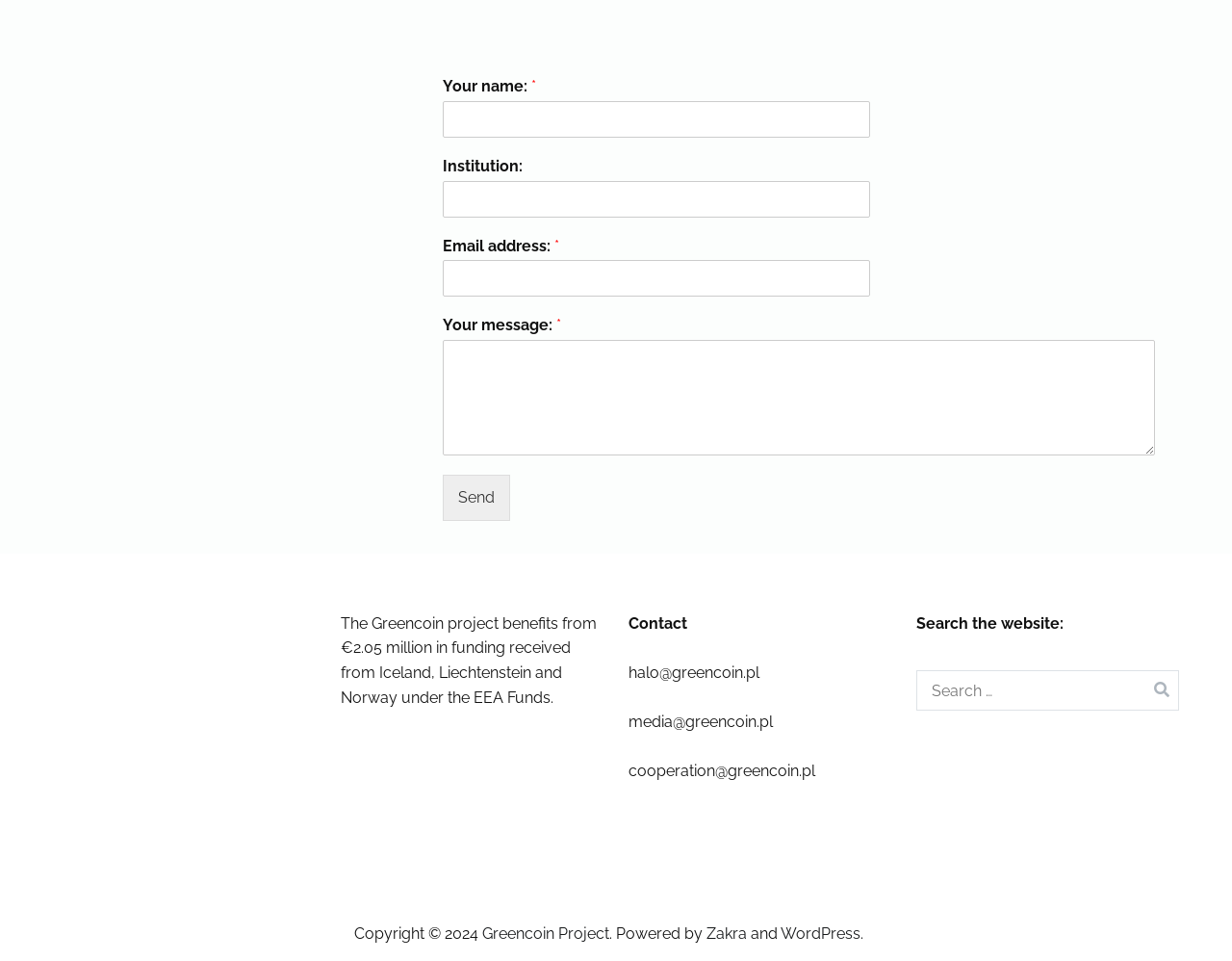What is the funding amount received by the Greencoin project? Refer to the image and provide a one-word or short phrase answer.

€2.05 million